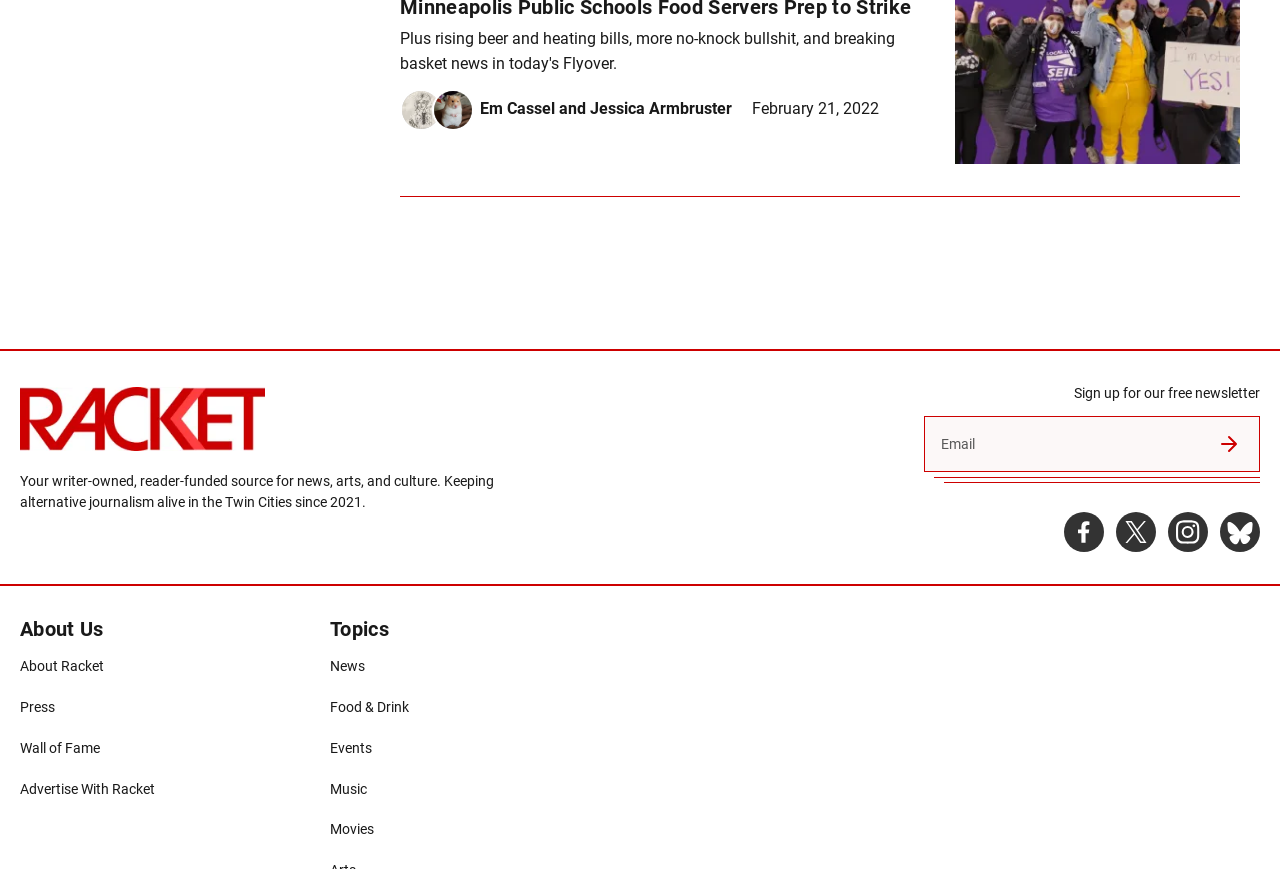Provide a brief response to the question using a single word or phrase: 
What is the purpose of the textbox?

Email